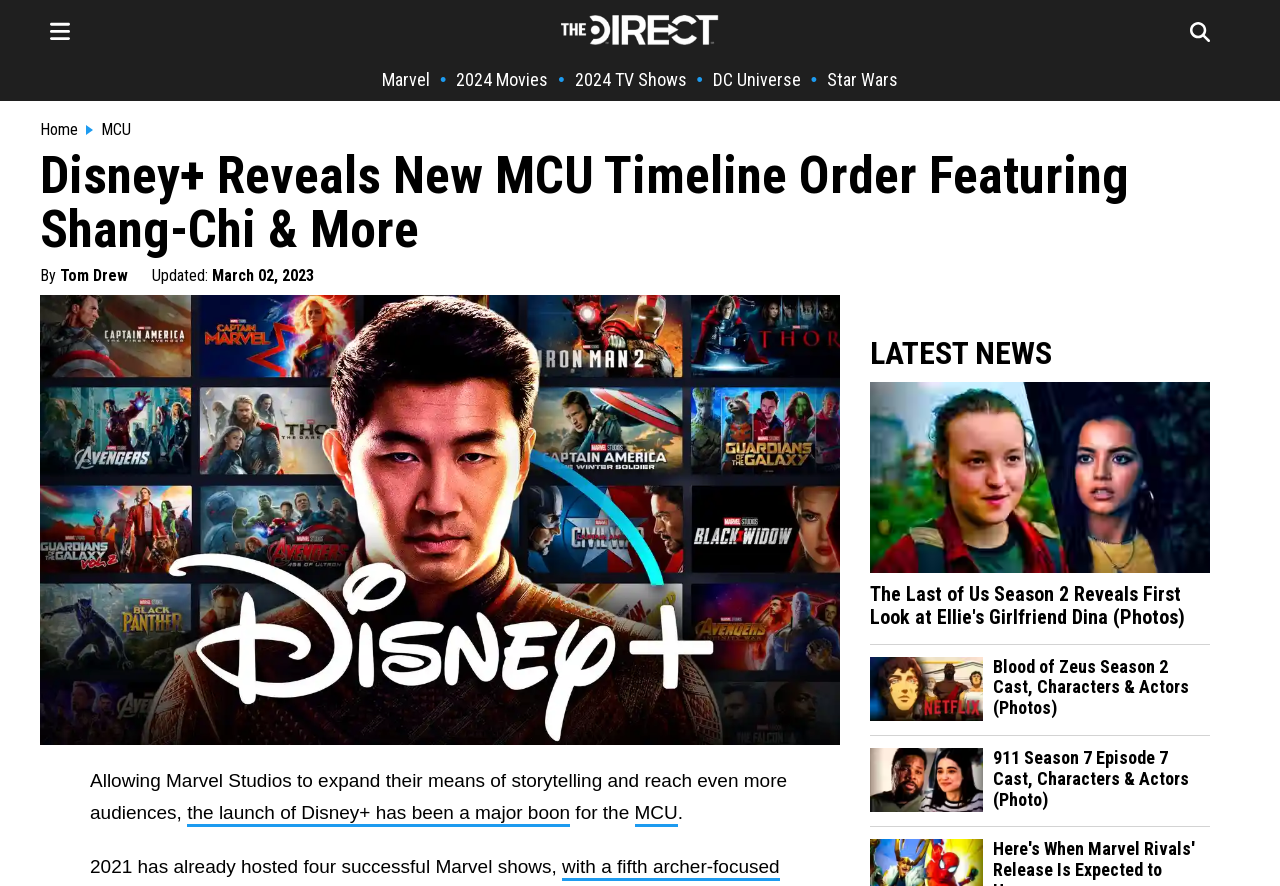Provide the bounding box coordinates of the area you need to click to execute the following instruction: "Read the article about Shang-Chi and the Legend of the Ten Rings".

[0.031, 0.168, 0.969, 0.29]